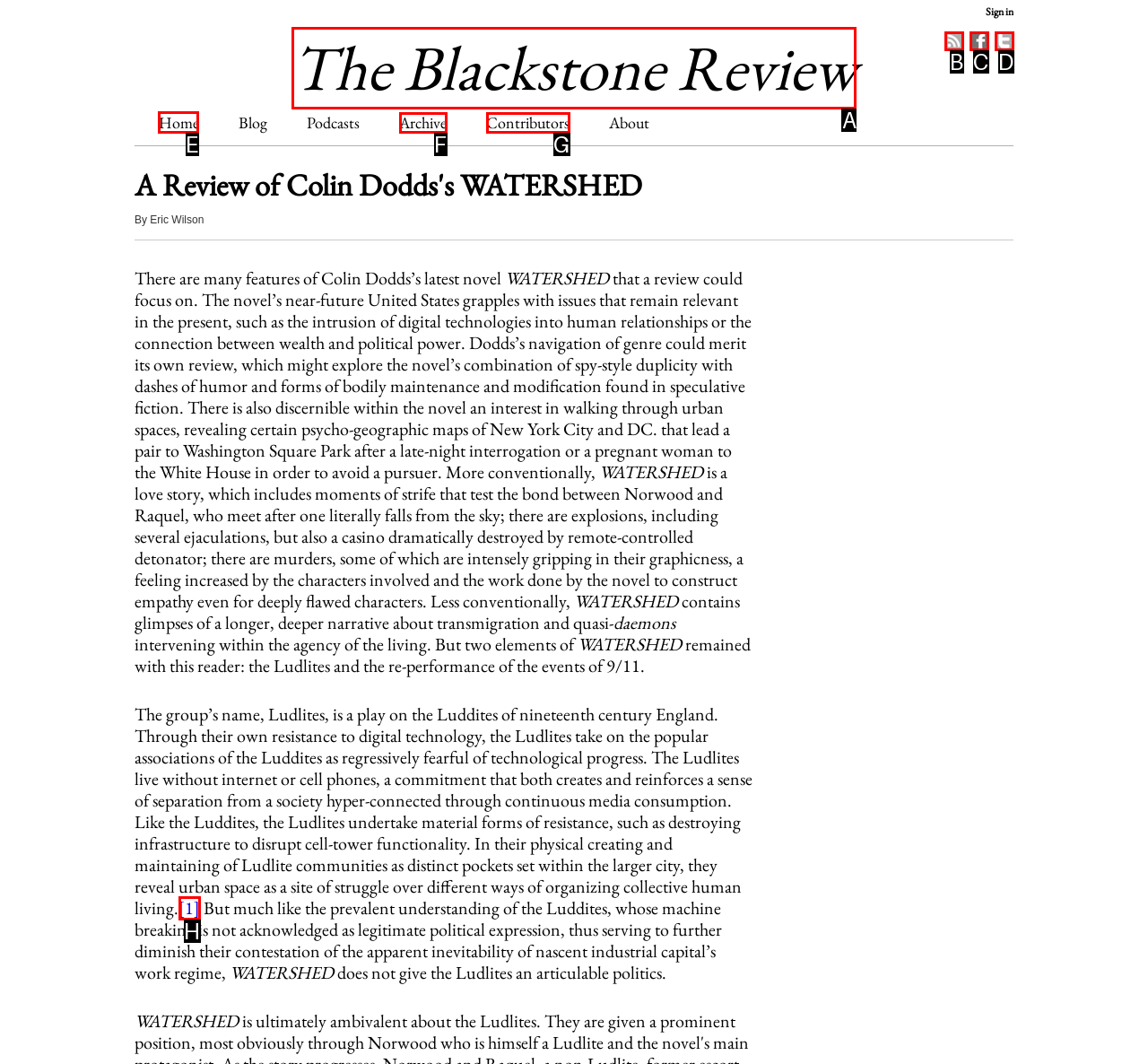Choose the UI element to click on to achieve this task: Go to Home. Reply with the letter representing the selected element.

E